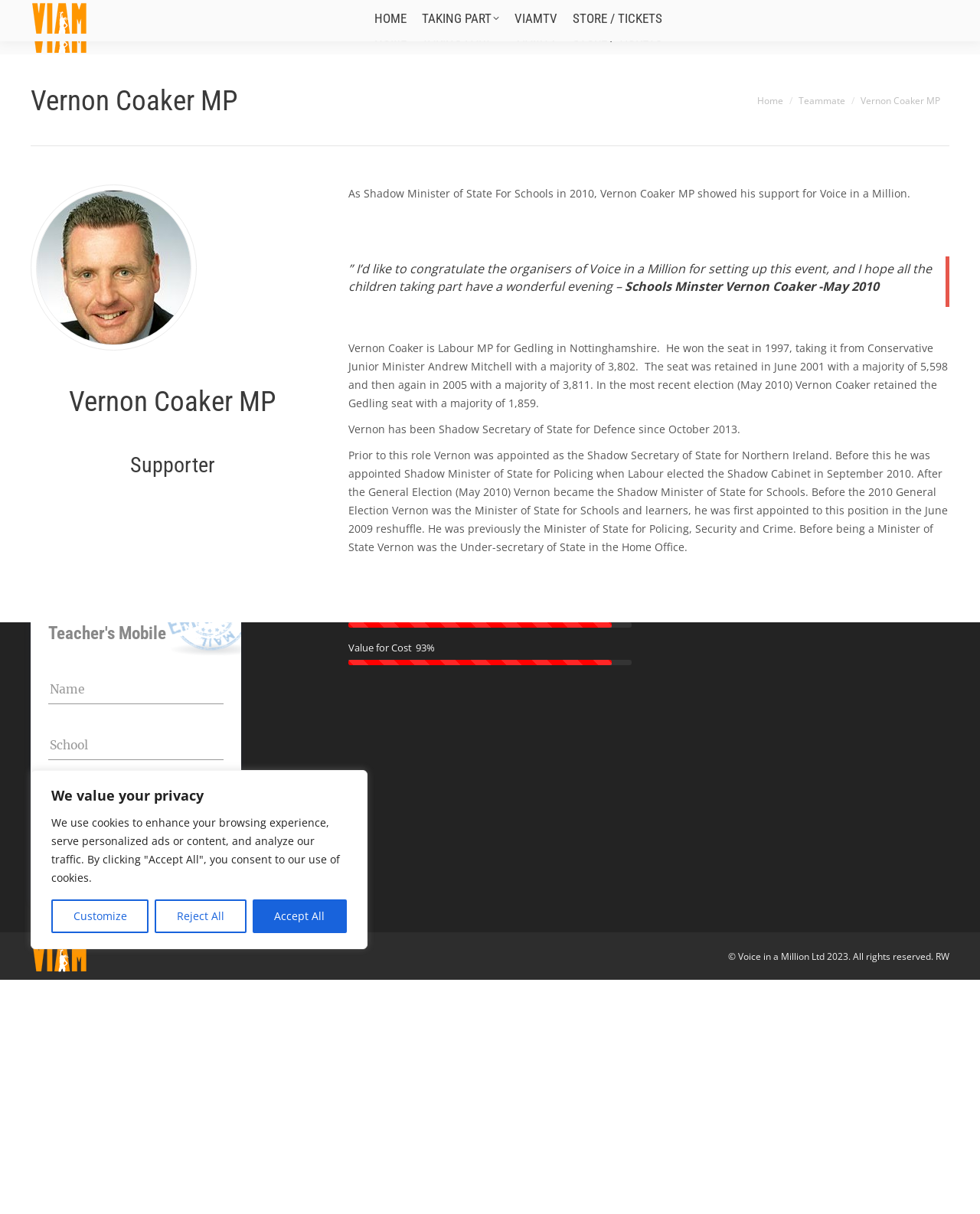Can you identify the bounding box coordinates of the clickable region needed to carry out this instruction: 'Go to top of the page'? The coordinates should be four float numbers within the range of 0 to 1, stated as [left, top, right, bottom].

[0.961, 0.776, 0.992, 0.801]